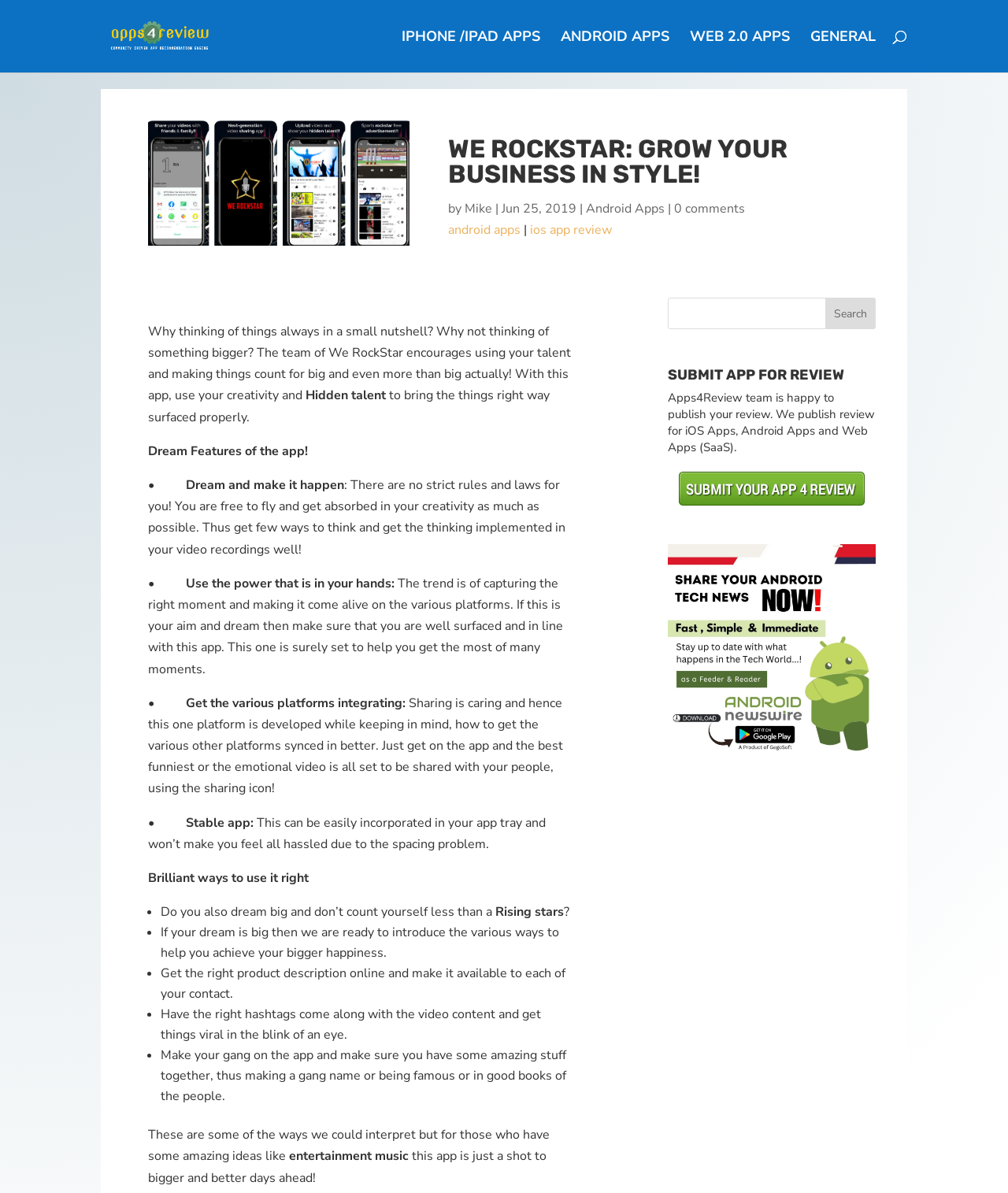Locate the bounding box coordinates of the clickable part needed for the task: "Click on the link to read the helpful blog post".

None